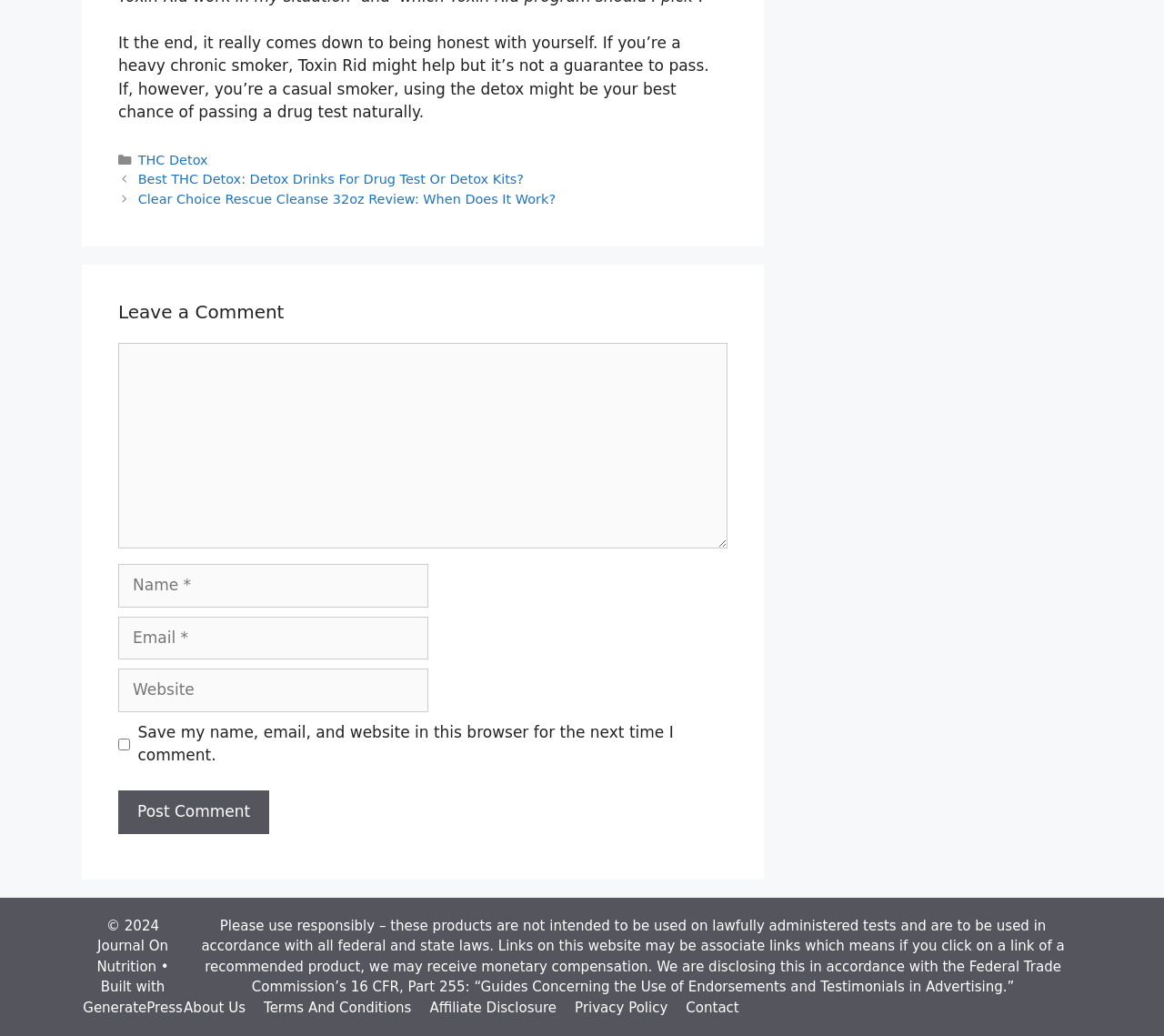Pinpoint the bounding box coordinates for the area that should be clicked to perform the following instruction: "Click the 'About Us' link".

[0.158, 0.965, 0.211, 0.98]